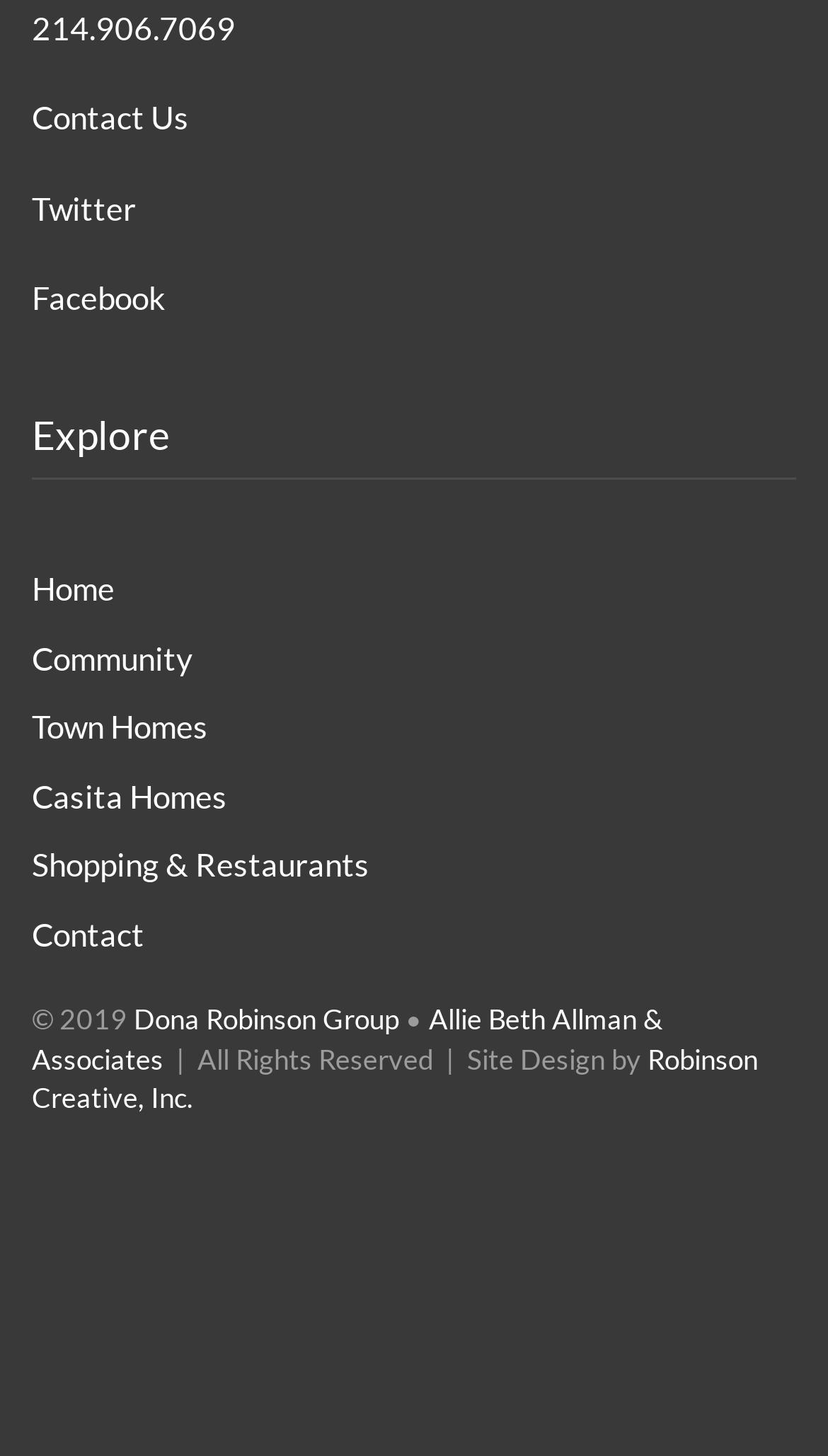Determine the bounding box of the UI component based on this description: "Robinson Creative, Inc.". The bounding box coordinates should be four float values between 0 and 1, i.e., [left, top, right, bottom].

[0.038, 0.715, 0.915, 0.765]